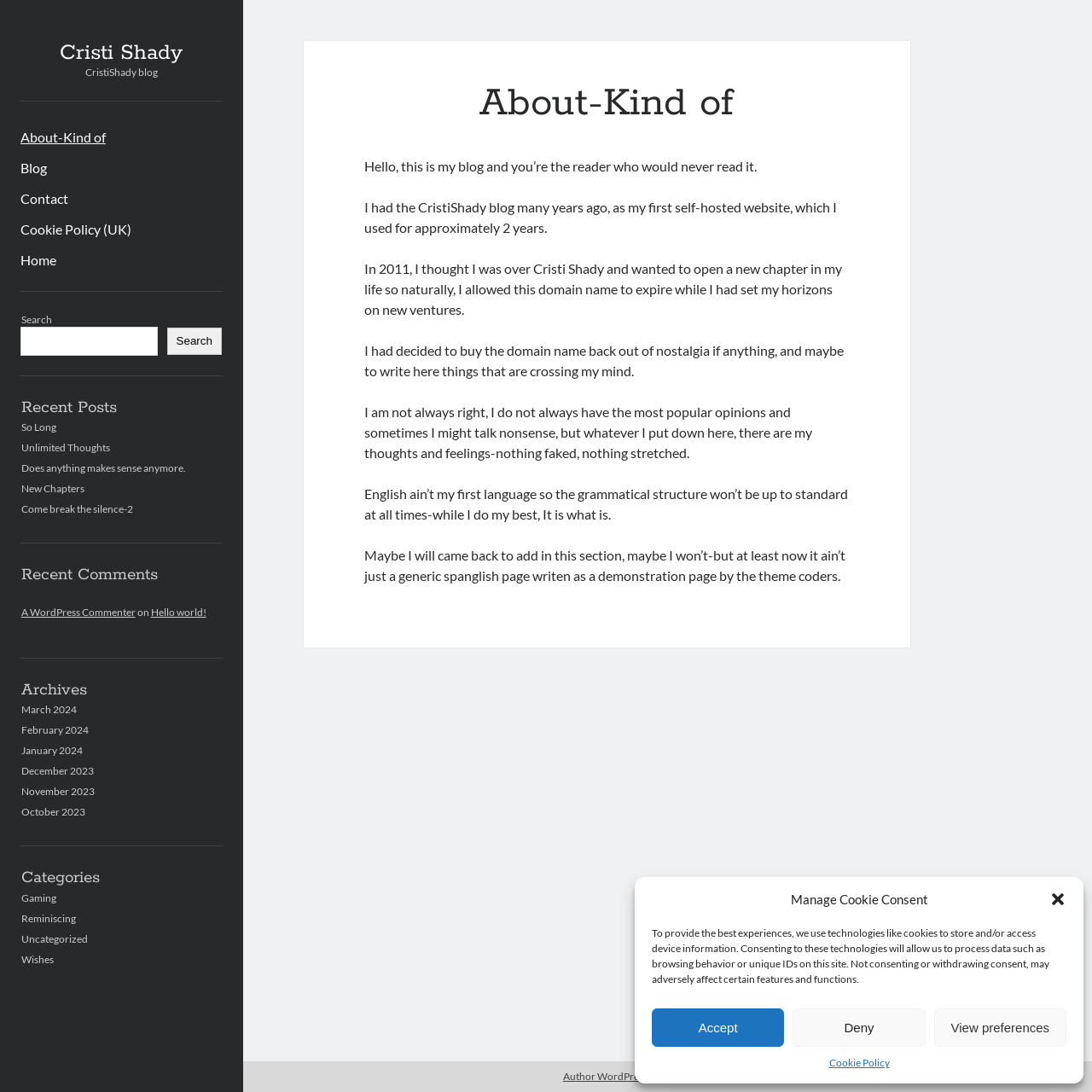What is the category of the post 'So Long'?
Look at the image and answer the question with a single word or phrase.

Uncategorized